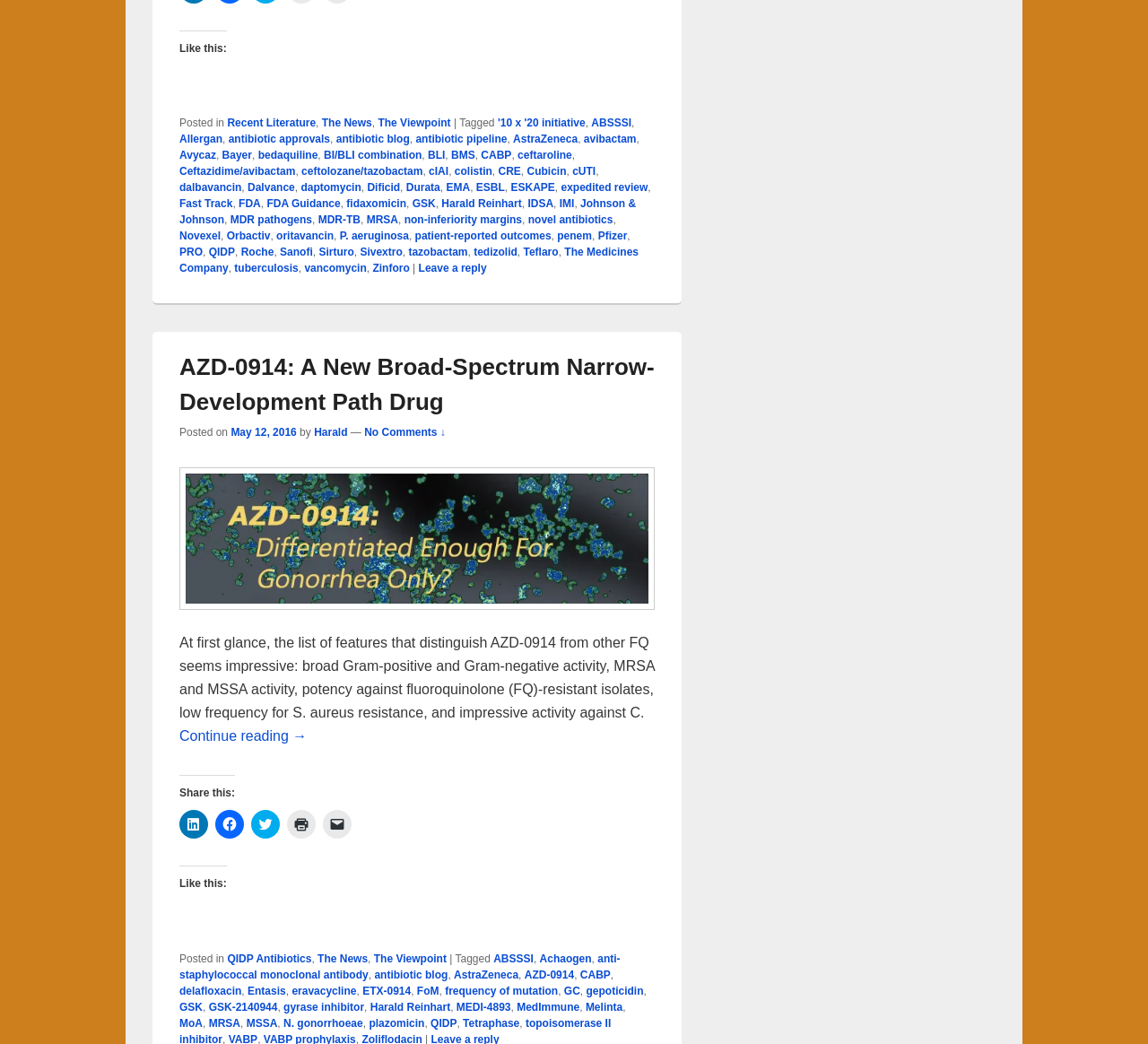What is the category of the post?
Give a single word or phrase answer based on the content of the image.

Recent Literature